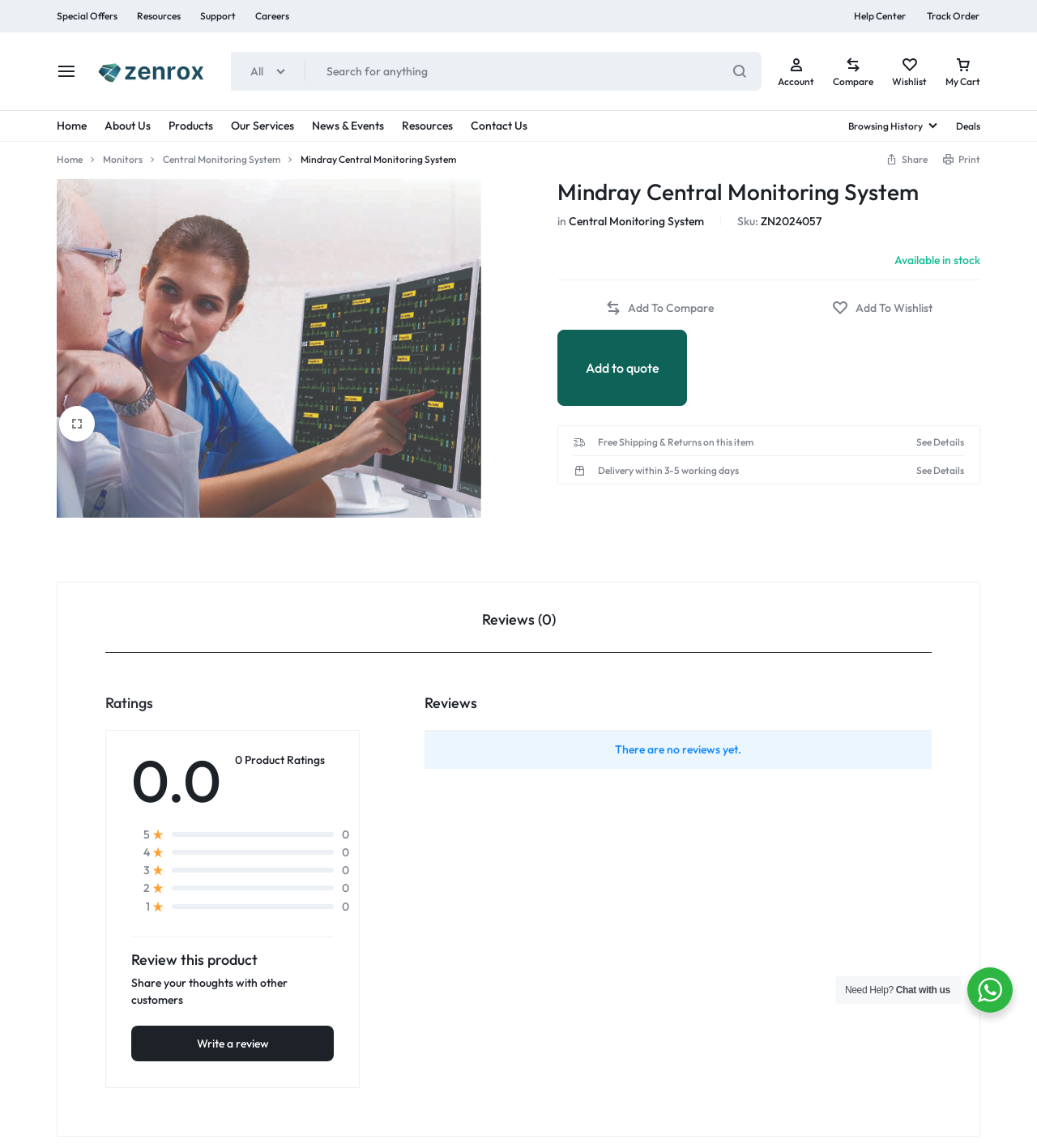Given the description "Delivery within 3-5 working days", provide the bounding box coordinates of the corresponding UI element.

[0.577, 0.406, 0.713, 0.414]